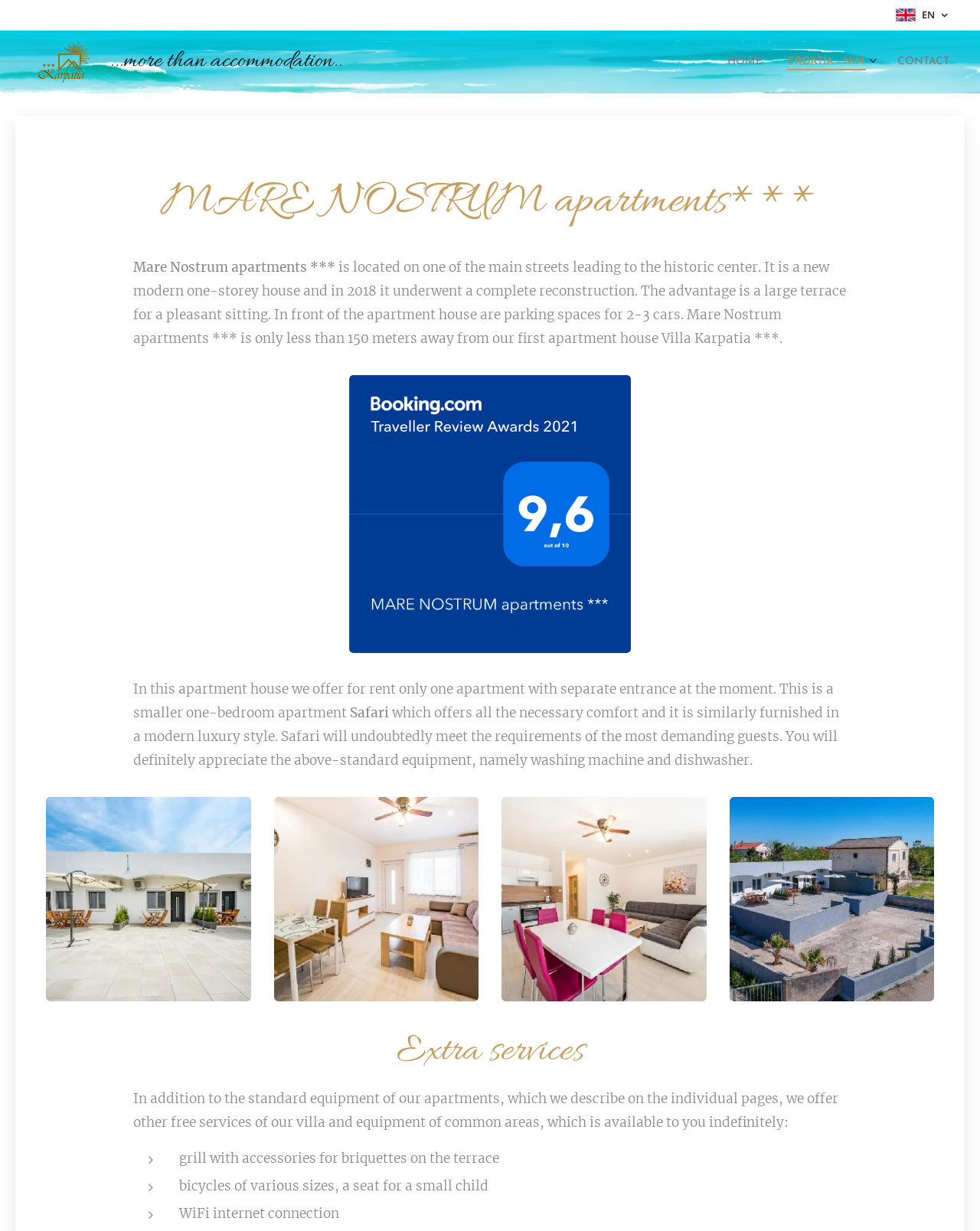Please provide a short answer using a single word or phrase for the question:
What is available on the terrace?

Grill with accessories